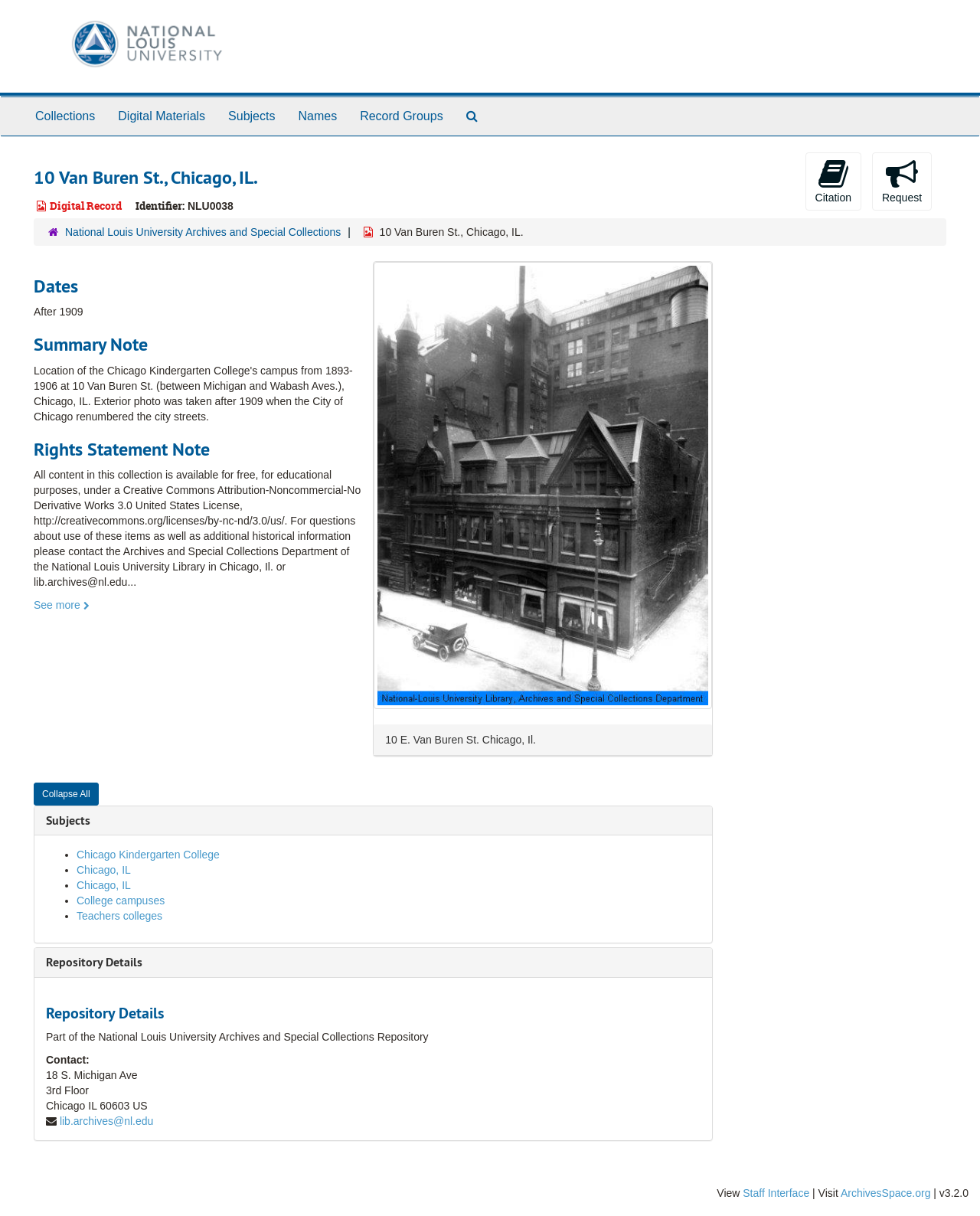Identify the bounding box coordinates for the element you need to click to achieve the following task: "Click on the 'National Louis University' link". The coordinates must be four float values ranging from 0 to 1, formatted as [left, top, right, bottom].

[0.062, 0.032, 0.237, 0.042]